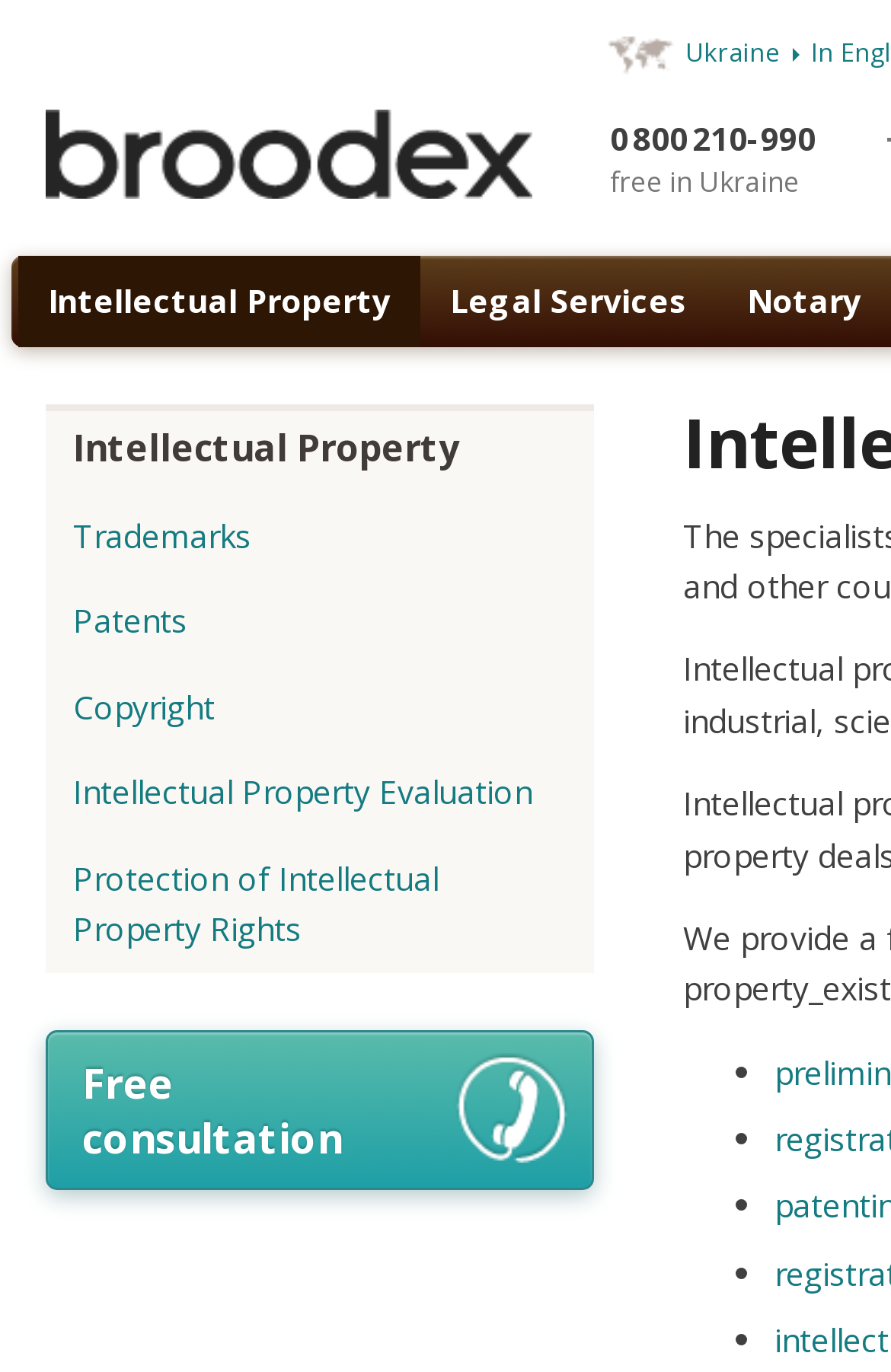Locate the bounding box coordinates of the clickable part needed for the task: "Click on Free consultation button".

[0.051, 0.751, 0.667, 0.868]